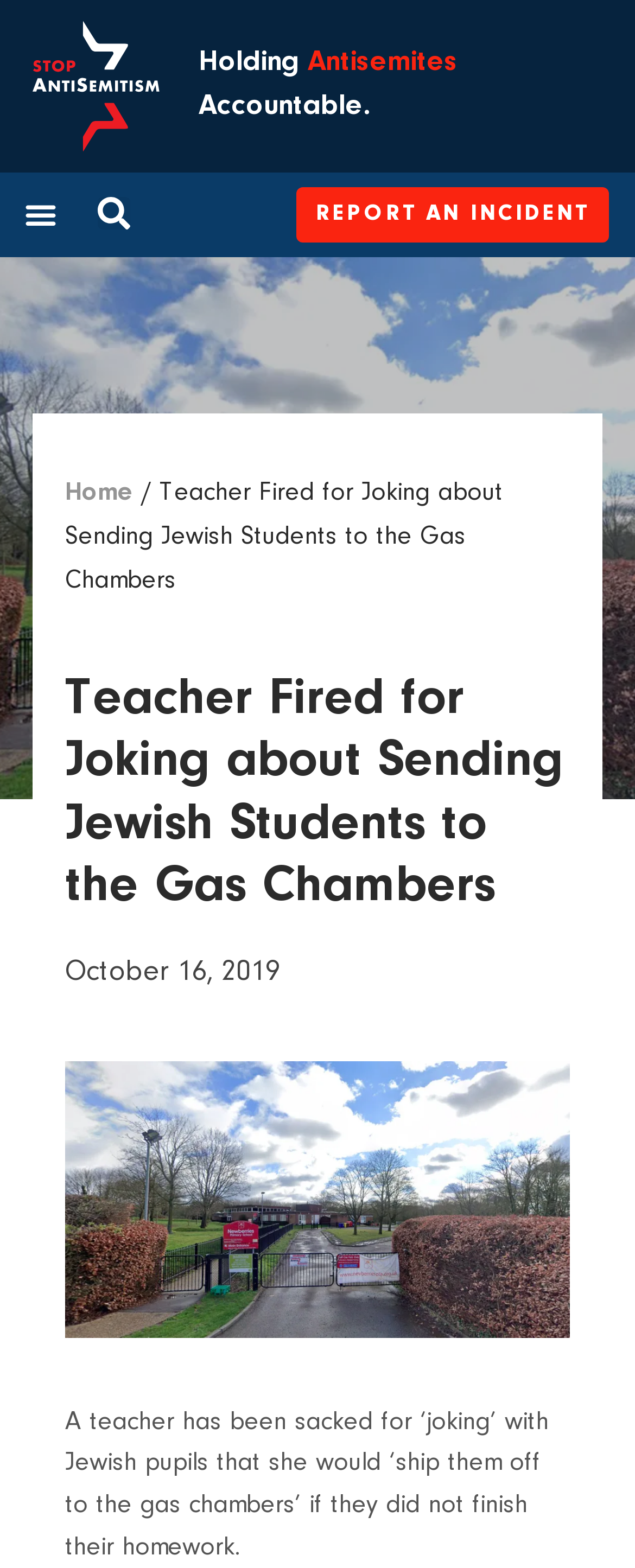What is the organization's goal?
Provide a thorough and detailed answer to the question.

I found the organization's goal by looking at the heading element on the webpage, which is located at the top center. The heading is labeled as 'Holding Antisemites Accountable.', indicating that the organization's goal is to hold antisemites accountable.